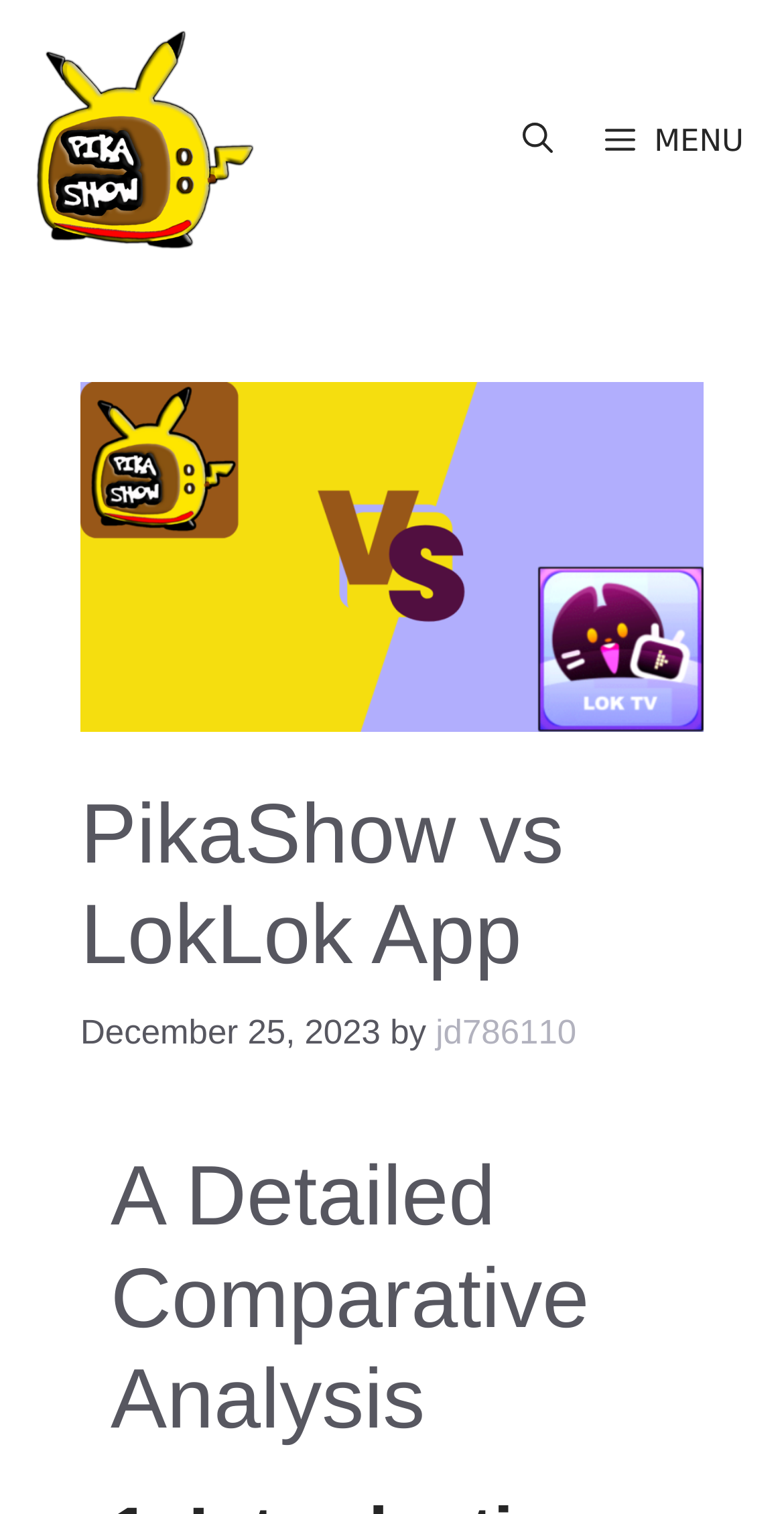Using the element description title="Pikashow", predict the bounding box coordinates for the UI element. Provide the coordinates in (top-left x, top-left y, bottom-right x, bottom-right y) format with values ranging from 0 to 1.

[0.026, 0.0, 0.333, 0.186]